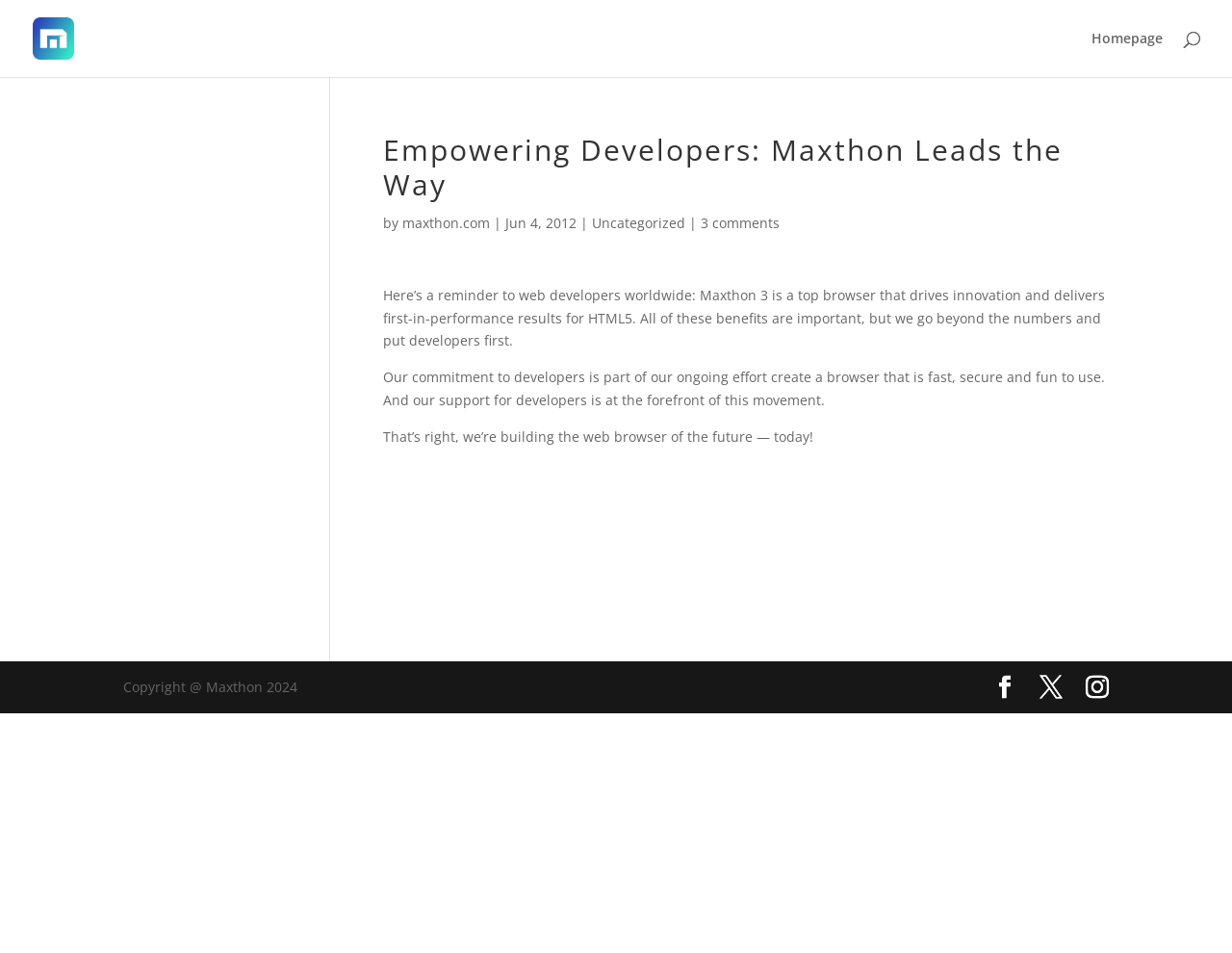Determine the bounding box coordinates of the clickable region to follow the instruction: "go to previous page".

[0.806, 0.709, 0.825, 0.734]